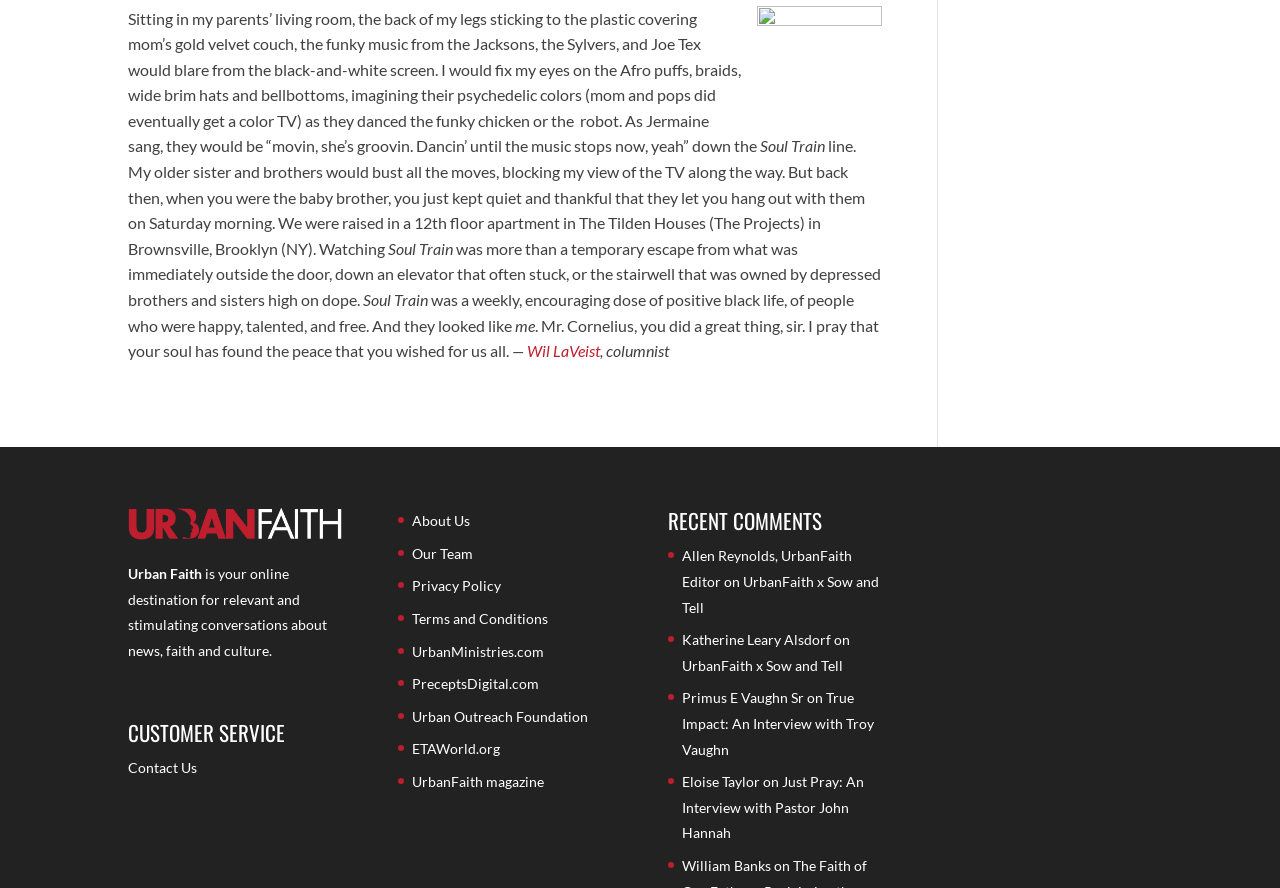Given the element description Add to cart, specify the bounding box coordinates of the corresponding UI element in the format (top-left x, top-left y, bottom-right x, bottom-right y). All values must be between 0 and 1.

None